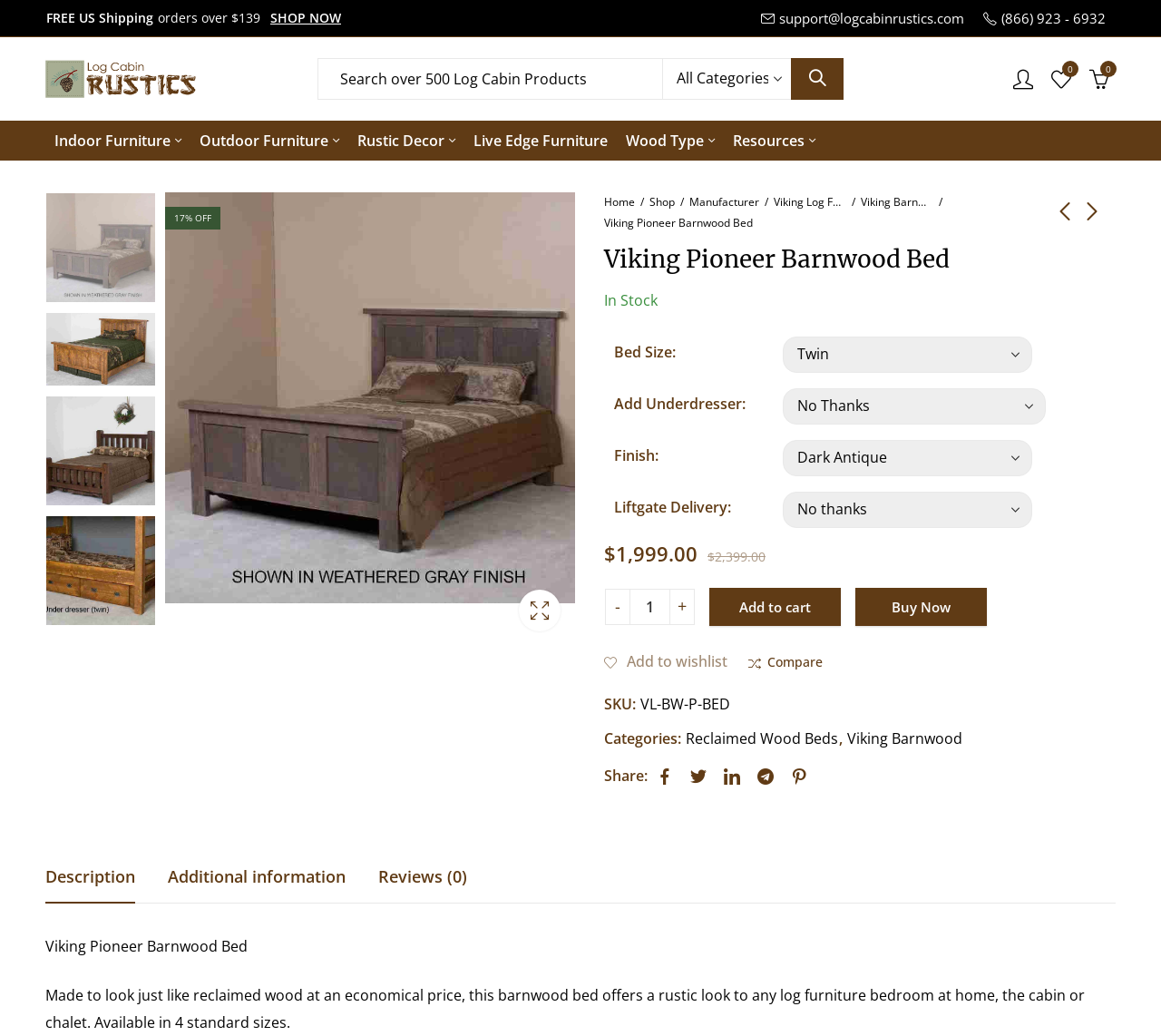Locate the UI element described by Viking Log Furniture and provide its bounding box coordinates. Use the format (top-left x, top-left y, bottom-right x, bottom-right y) with all values as floating point numbers between 0 and 1.

[0.666, 0.186, 0.729, 0.206]